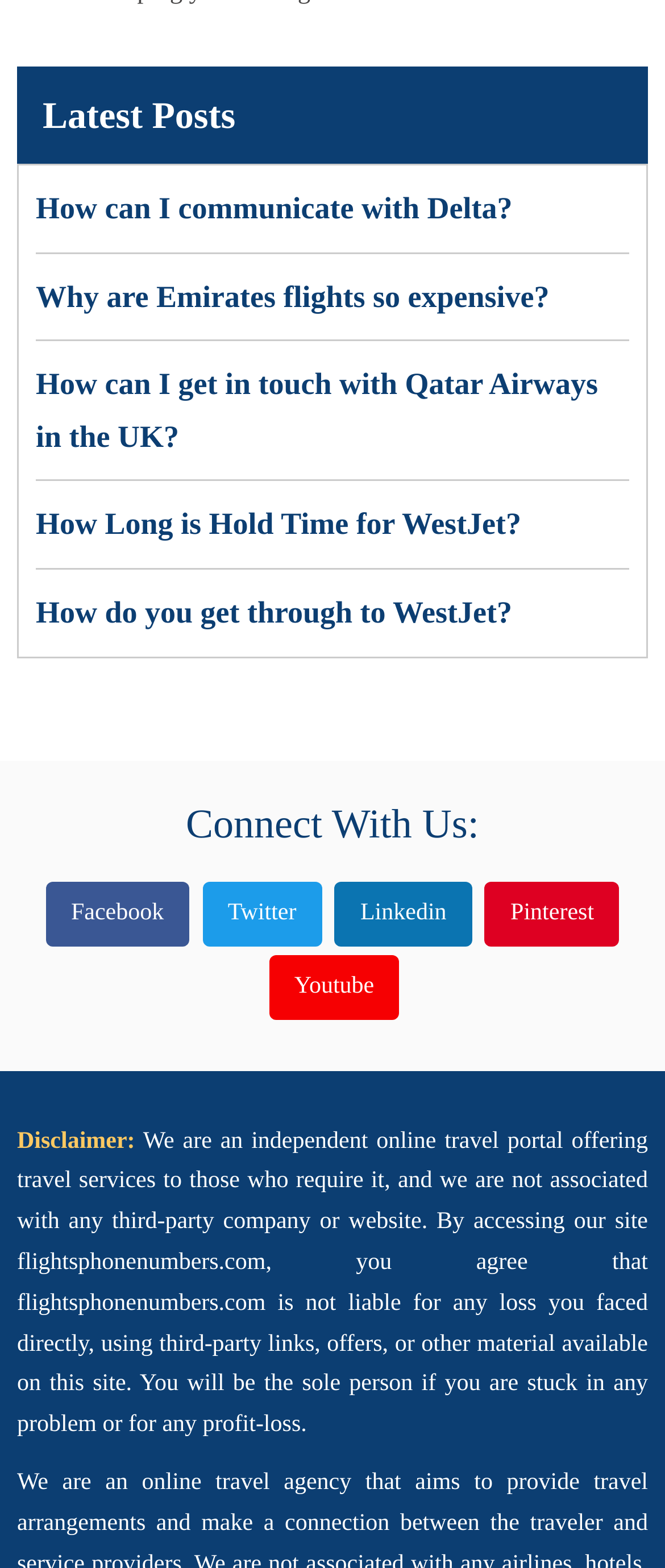Identify the bounding box coordinates necessary to click and complete the given instruction: "Click on 'How do you get through to WestJet?'".

[0.054, 0.374, 0.946, 0.407]